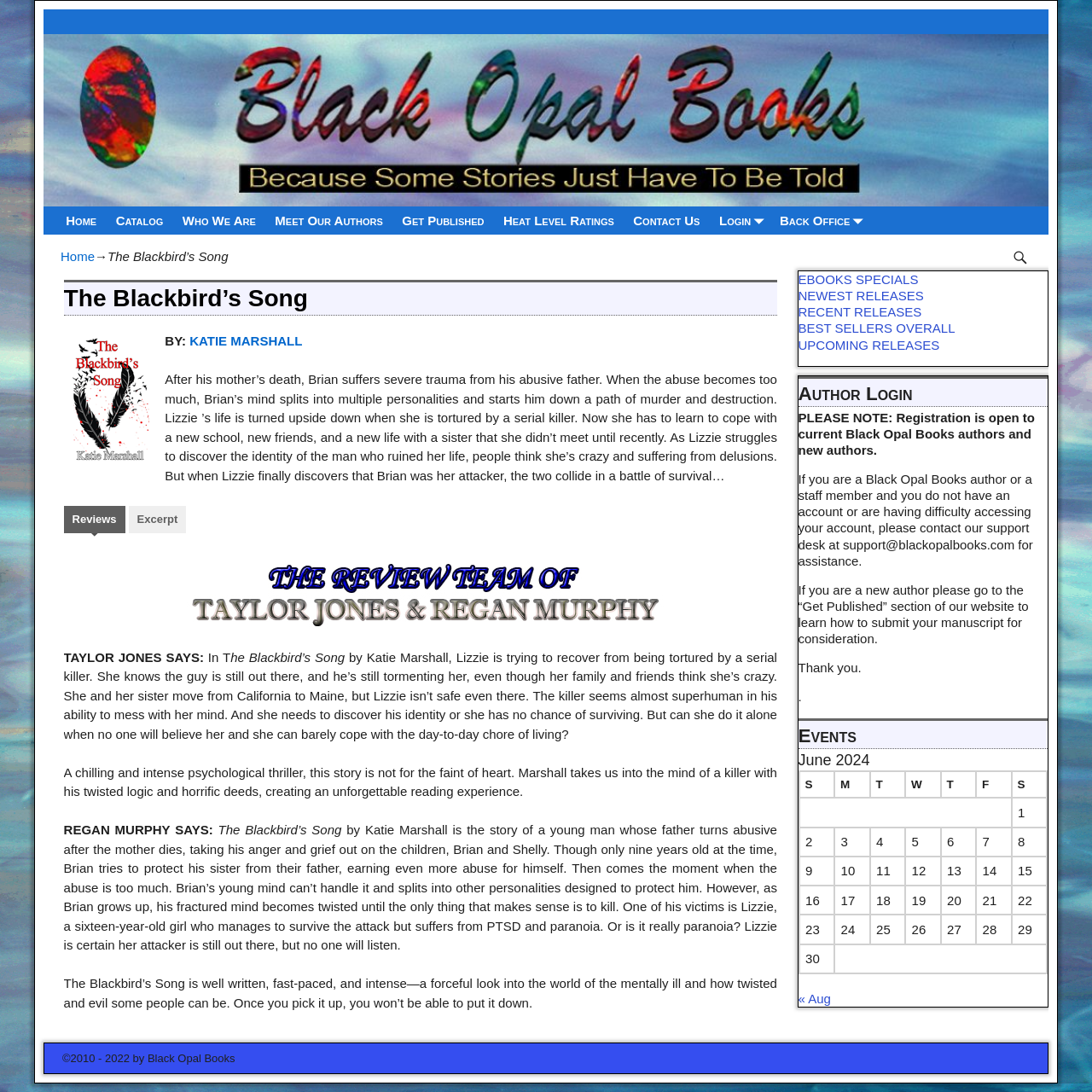Refer to the element description NEWEST RELEASES and identify the corresponding bounding box in the screenshot. Format the coordinates as (top-left x, top-left y, bottom-right x, bottom-right y) with values in the range of 0 to 1.

[0.731, 0.264, 0.846, 0.278]